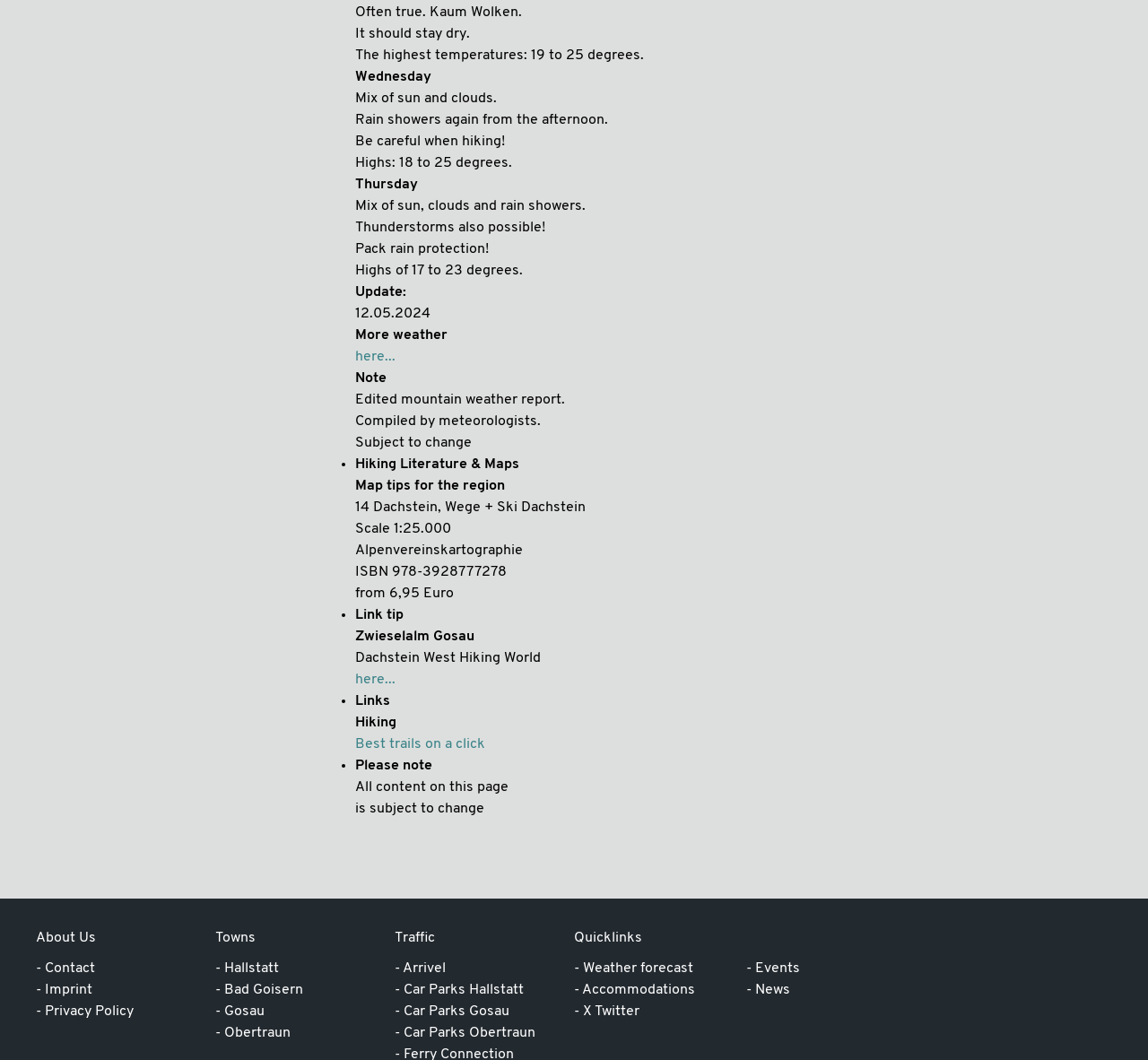What is the weather forecast for Wednesday?
Examine the image and give a concise answer in one word or a short phrase.

Mix of sun and clouds